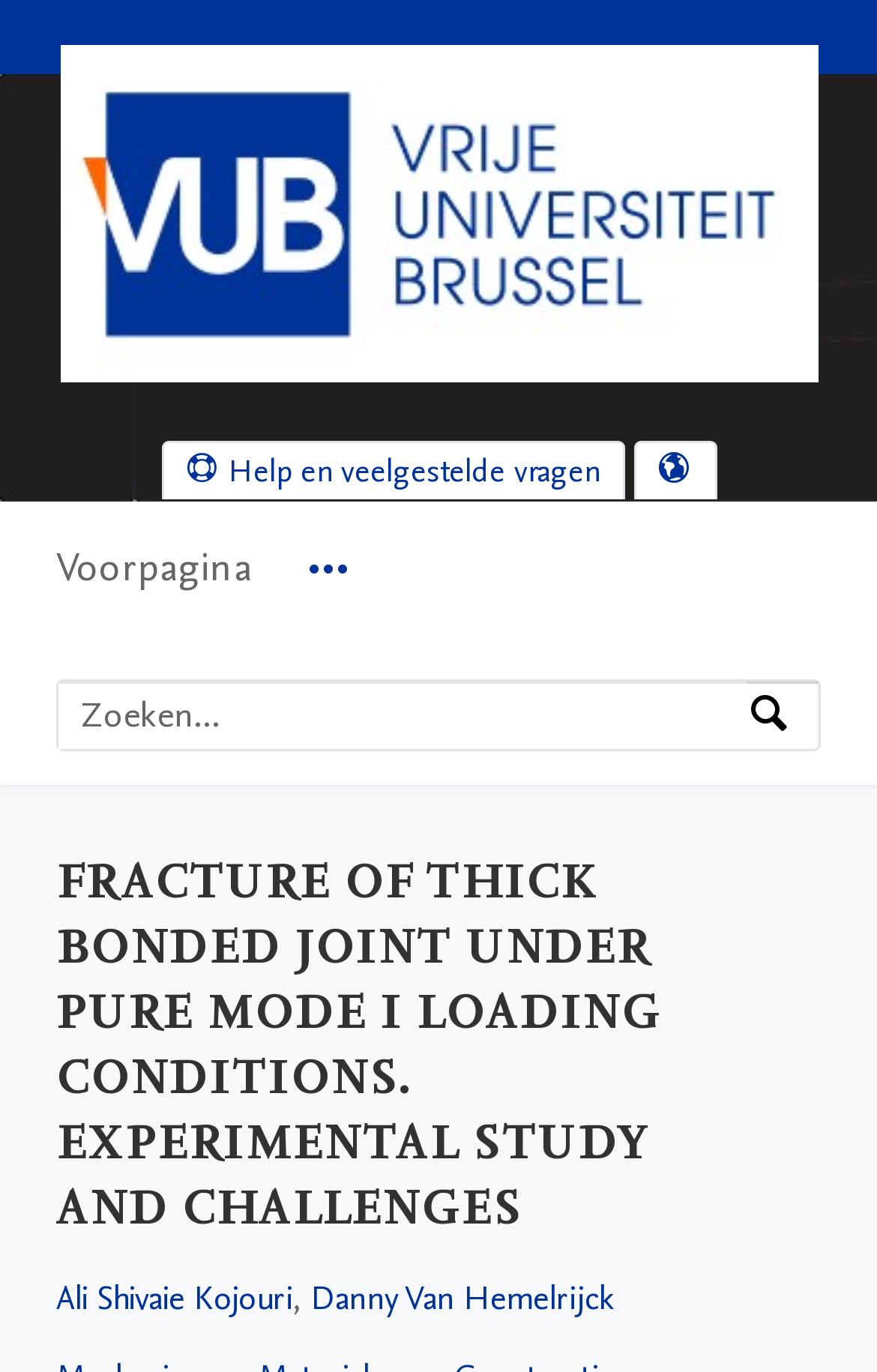Locate the primary heading on the webpage and return its text.

FRACTURE OF THICK BONDED JOINT UNDER PURE MODE I LOADING CONDITIONS. EXPERIMENTAL STUDY AND CHALLENGES